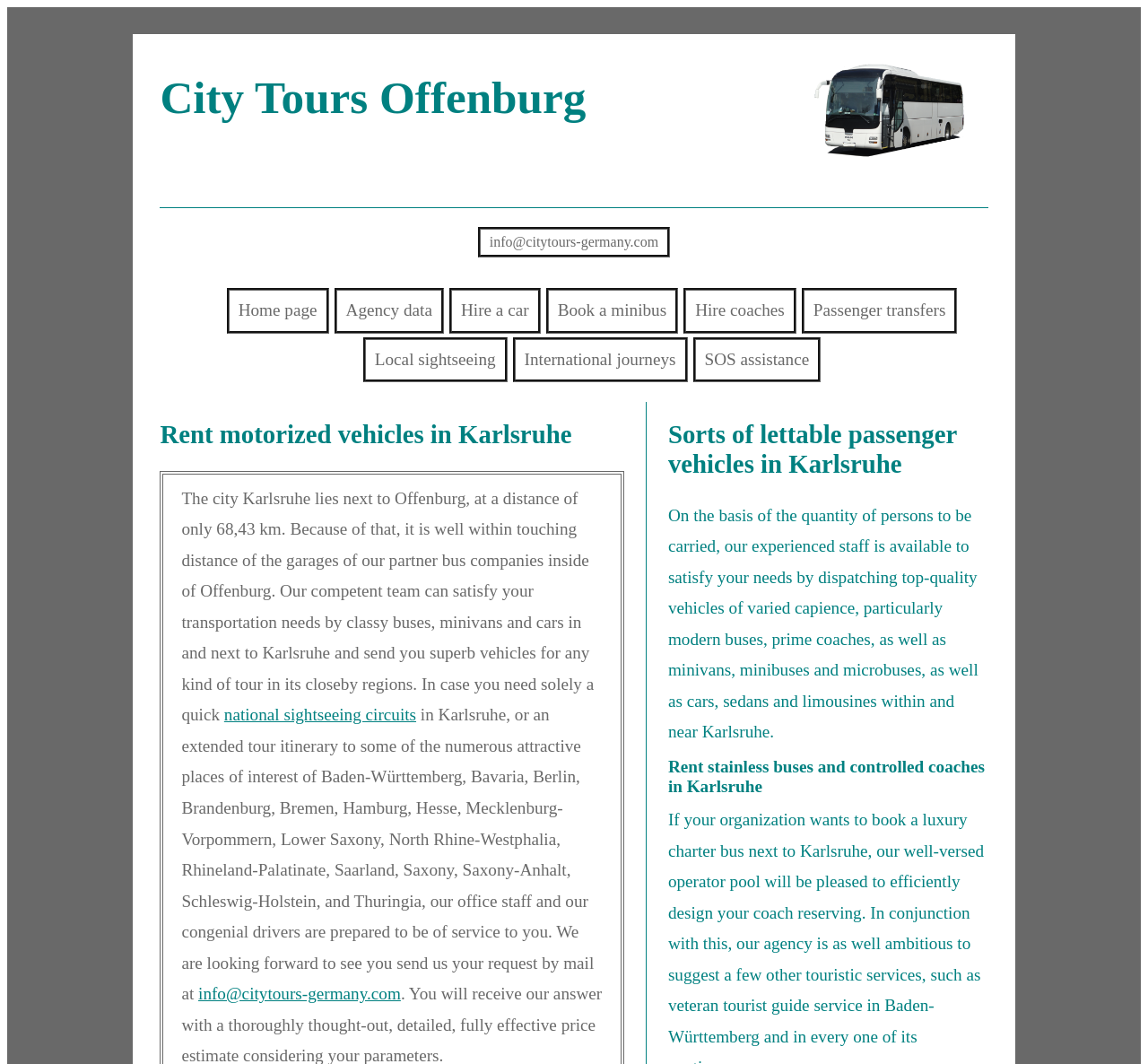Identify the bounding box coordinates for the region of the element that should be clicked to carry out the instruction: "Click the 'Home page' link". The bounding box coordinates should be four float numbers between 0 and 1, i.e., [left, top, right, bottom].

[0.197, 0.271, 0.286, 0.314]